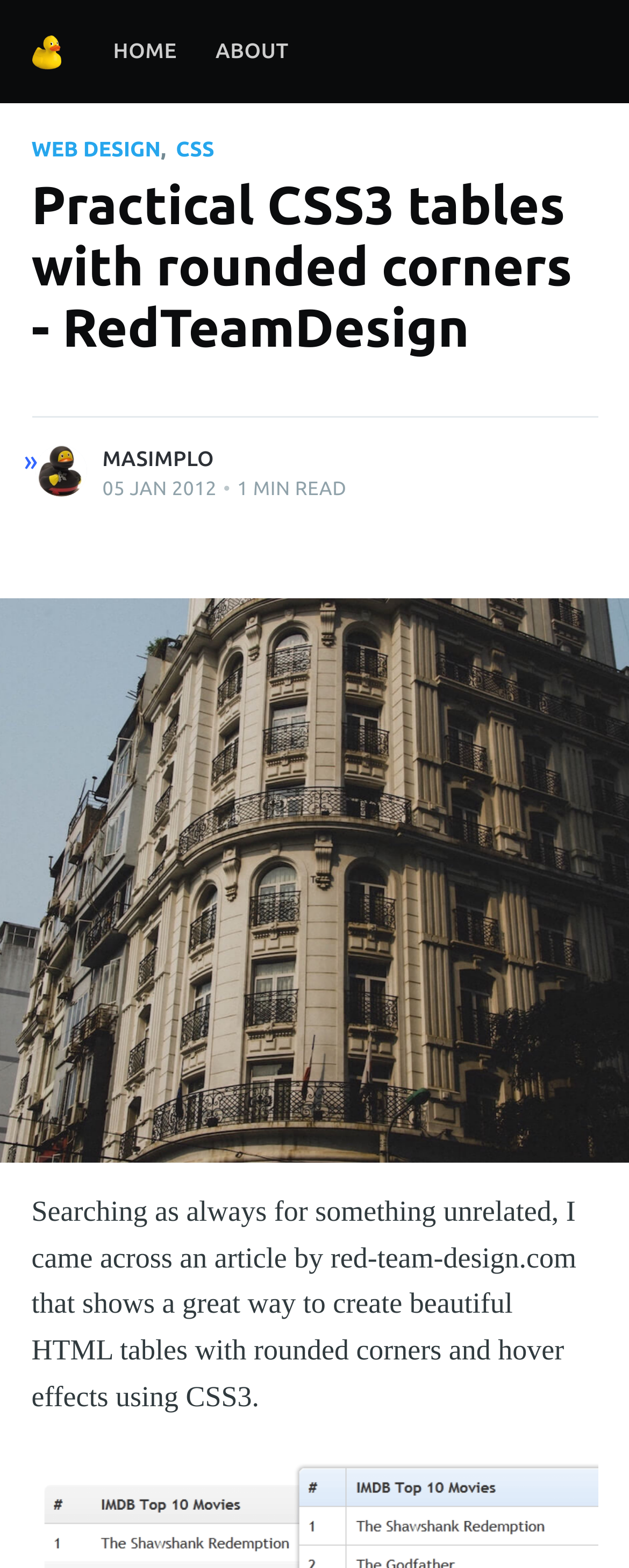Identify the bounding box coordinates for the UI element mentioned here: "Web Design". Provide the coordinates as four float values between 0 and 1, i.e., [left, top, right, bottom].

[0.05, 0.086, 0.256, 0.105]